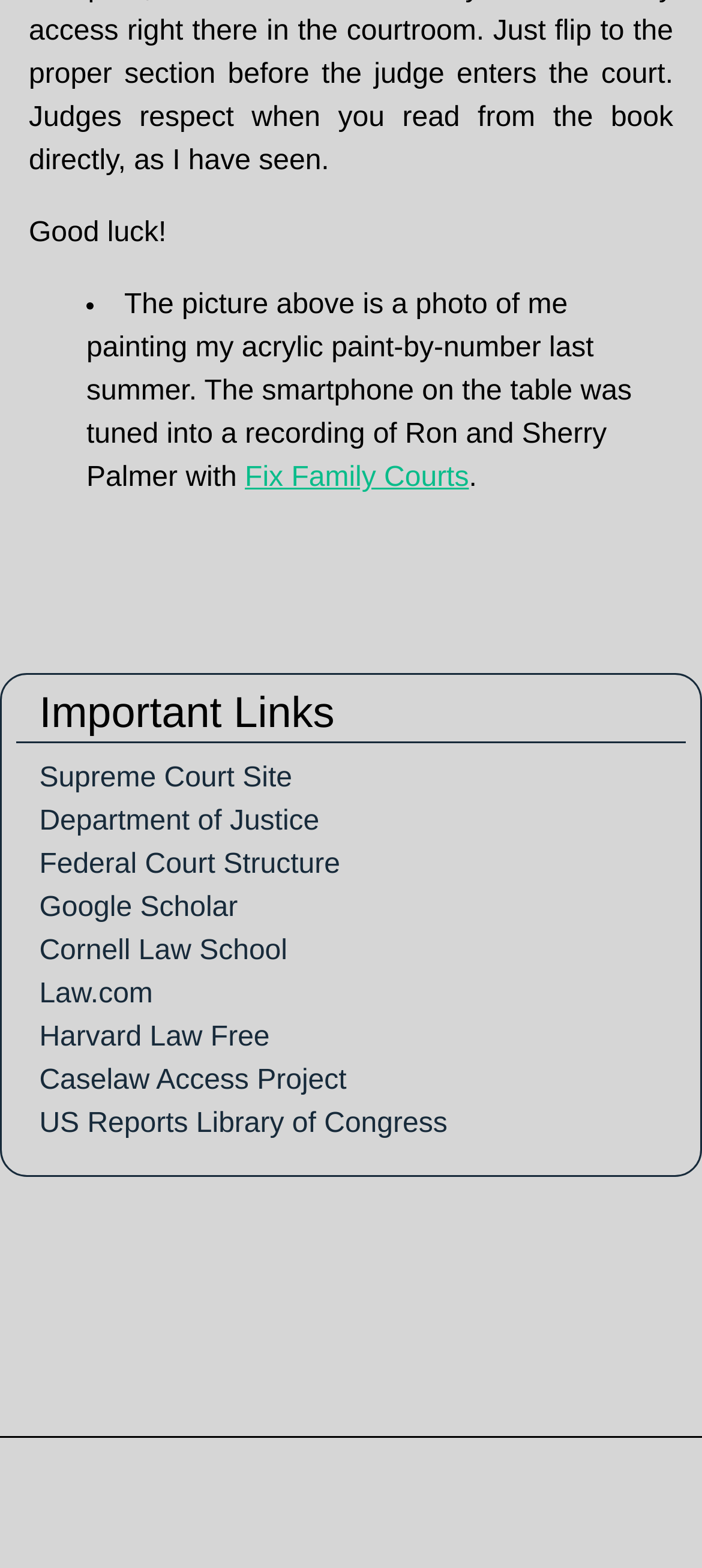Locate the bounding box of the UI element with the following description: "Suggestions & Feedback".

None